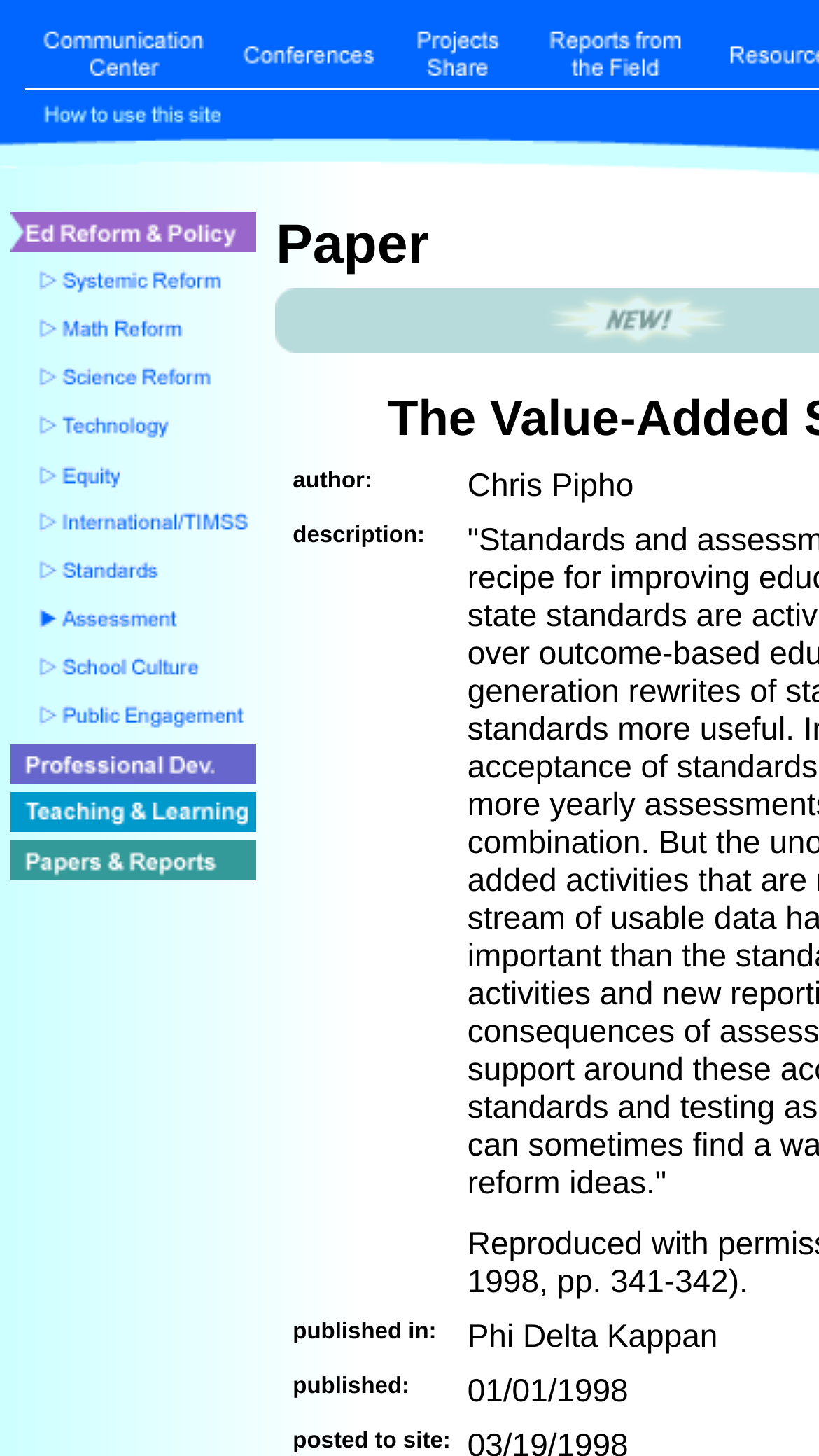Pinpoint the bounding box coordinates of the element you need to click to execute the following instruction: "Explore Technology Integration". The bounding box should be represented by four float numbers between 0 and 1, in the format [left, top, right, bottom].

[0.013, 0.287, 0.313, 0.312]